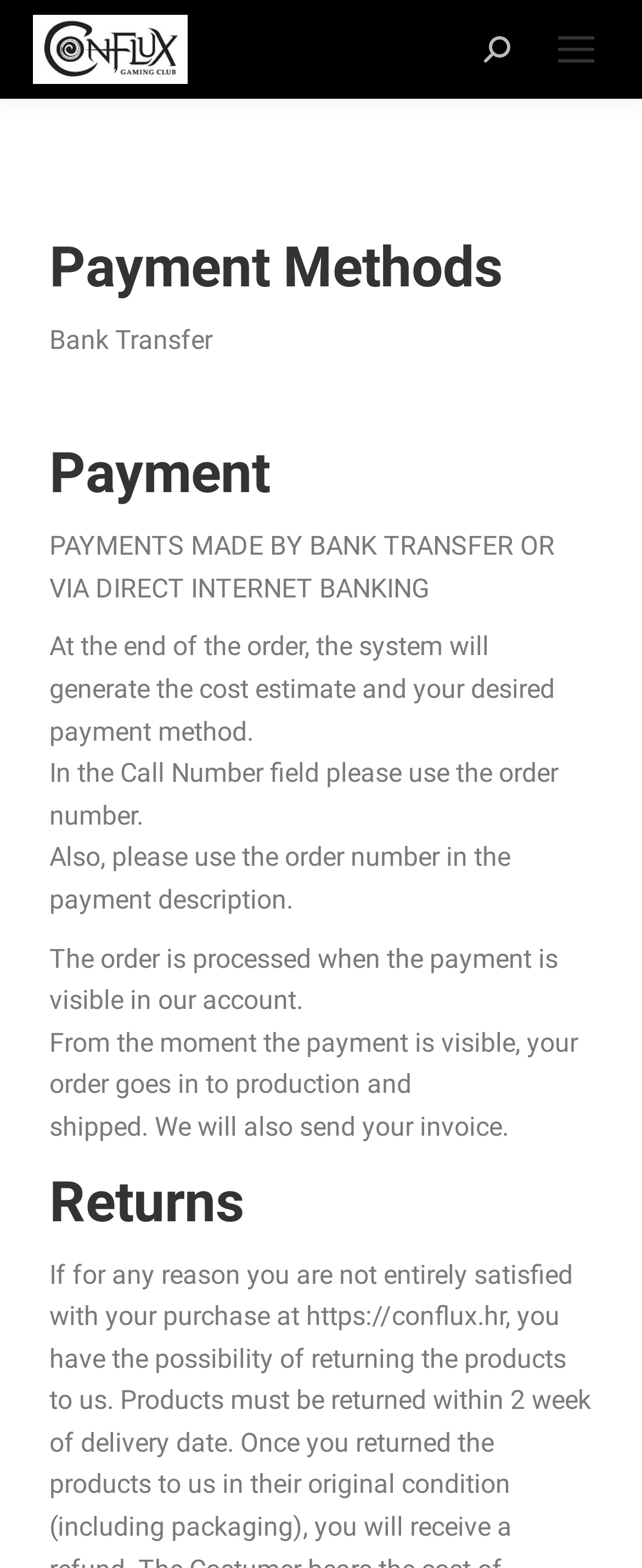What is required in the Call Number field? From the image, respond with a single word or brief phrase.

Order number